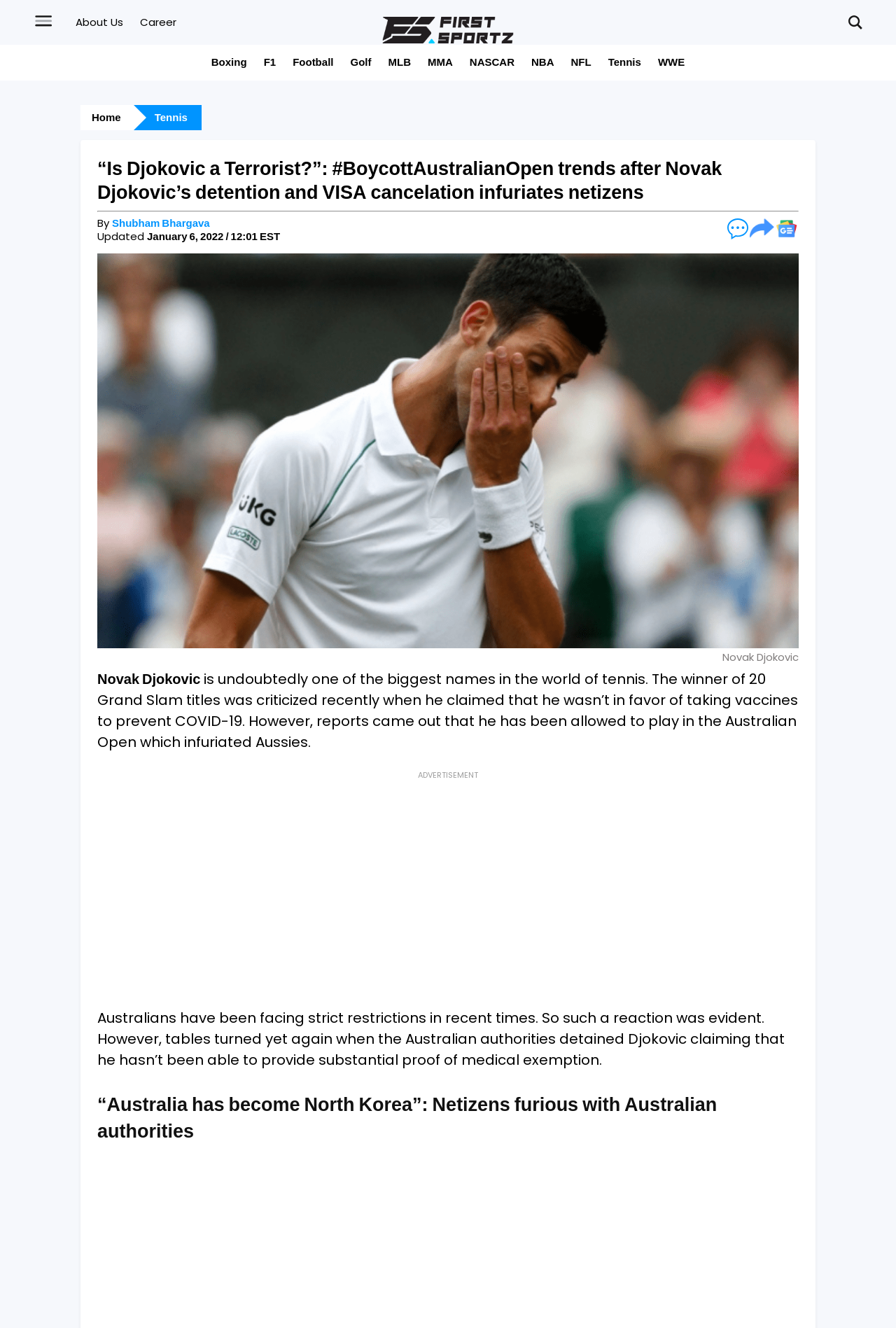Refer to the image and provide an in-depth answer to the question: 
What is the name of the tennis player mentioned in the article?

The article mentions the name of the tennis player in the heading and the content, which is Novak Djokovic.